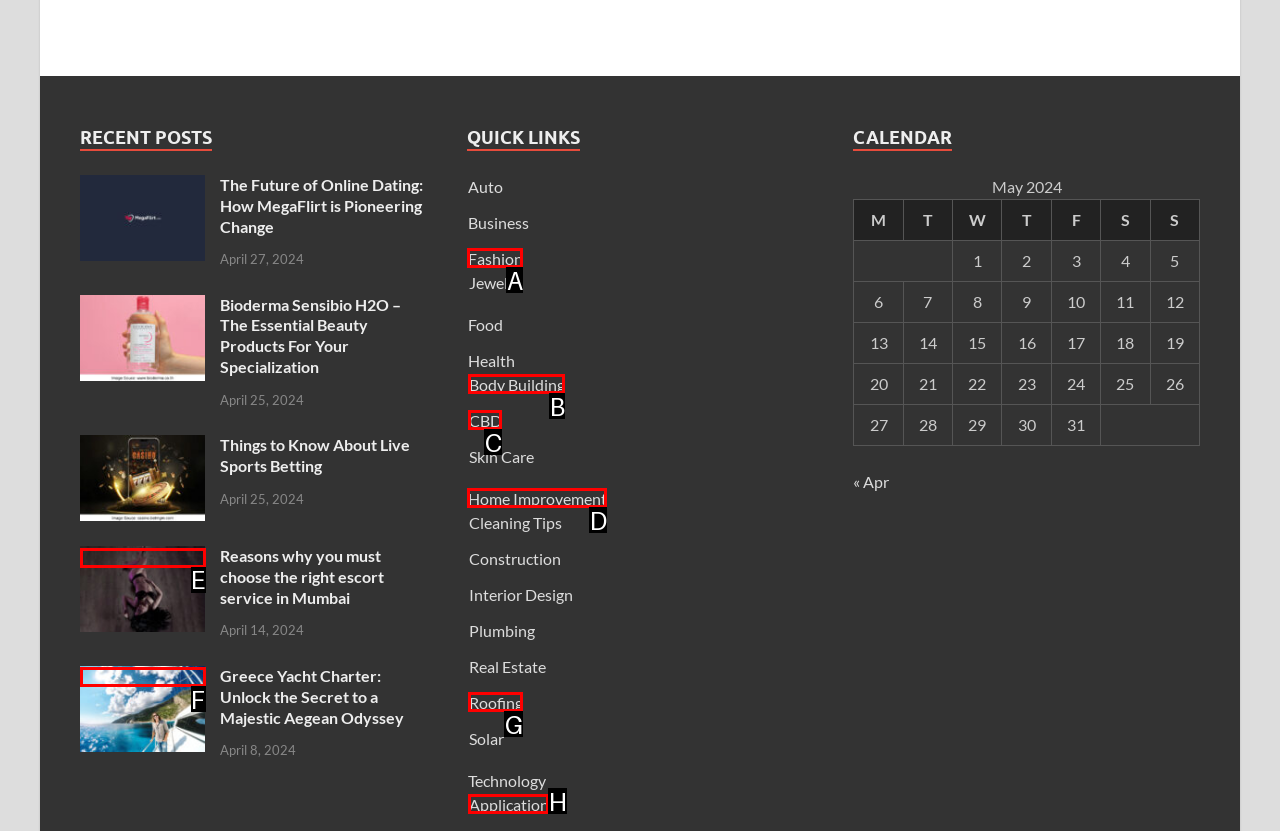Given the description: Body Building, select the HTML element that best matches it. Reply with the letter of your chosen option.

B